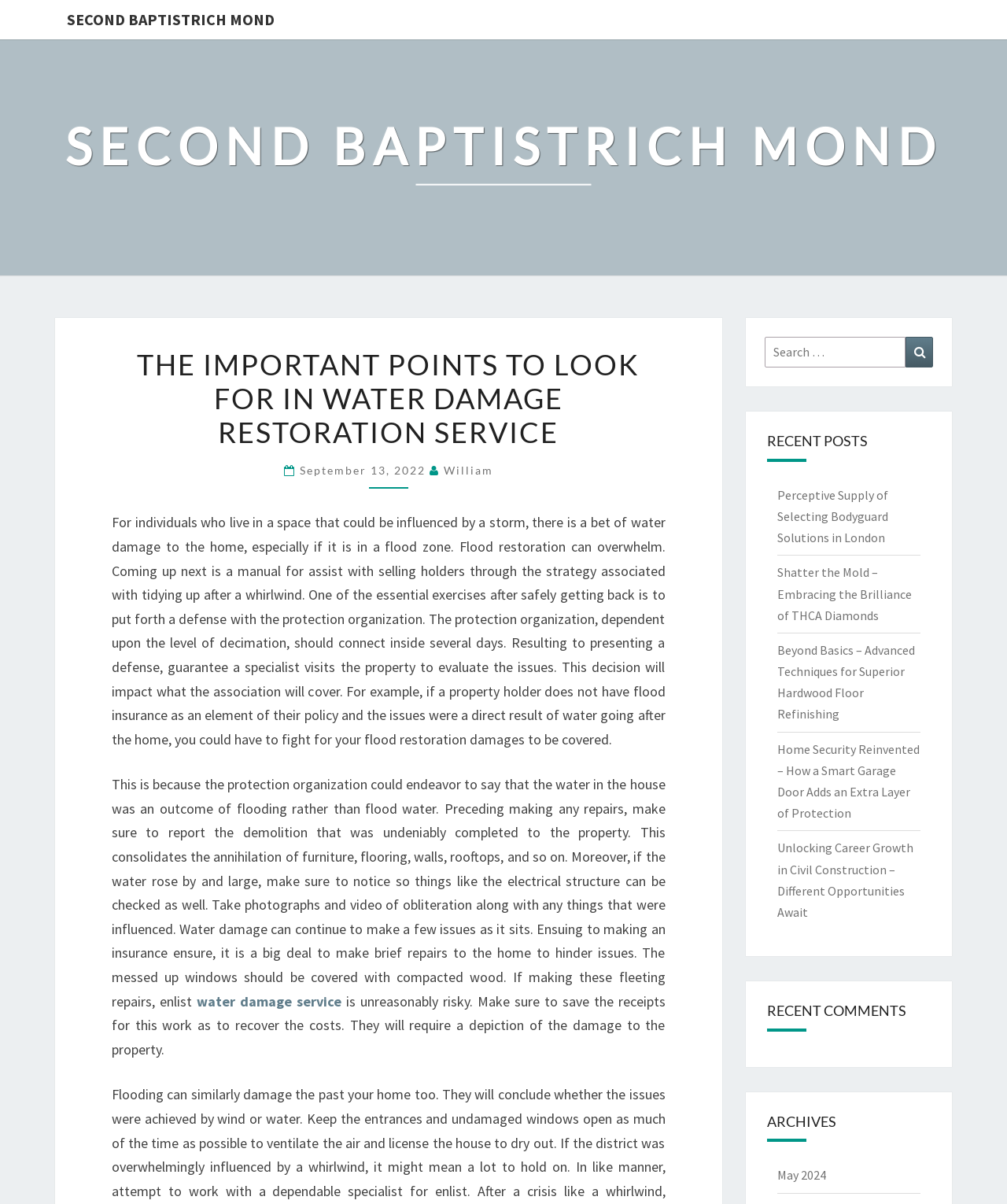Use a single word or phrase to respond to the question:
How many recent posts are listed on the webpage?

5